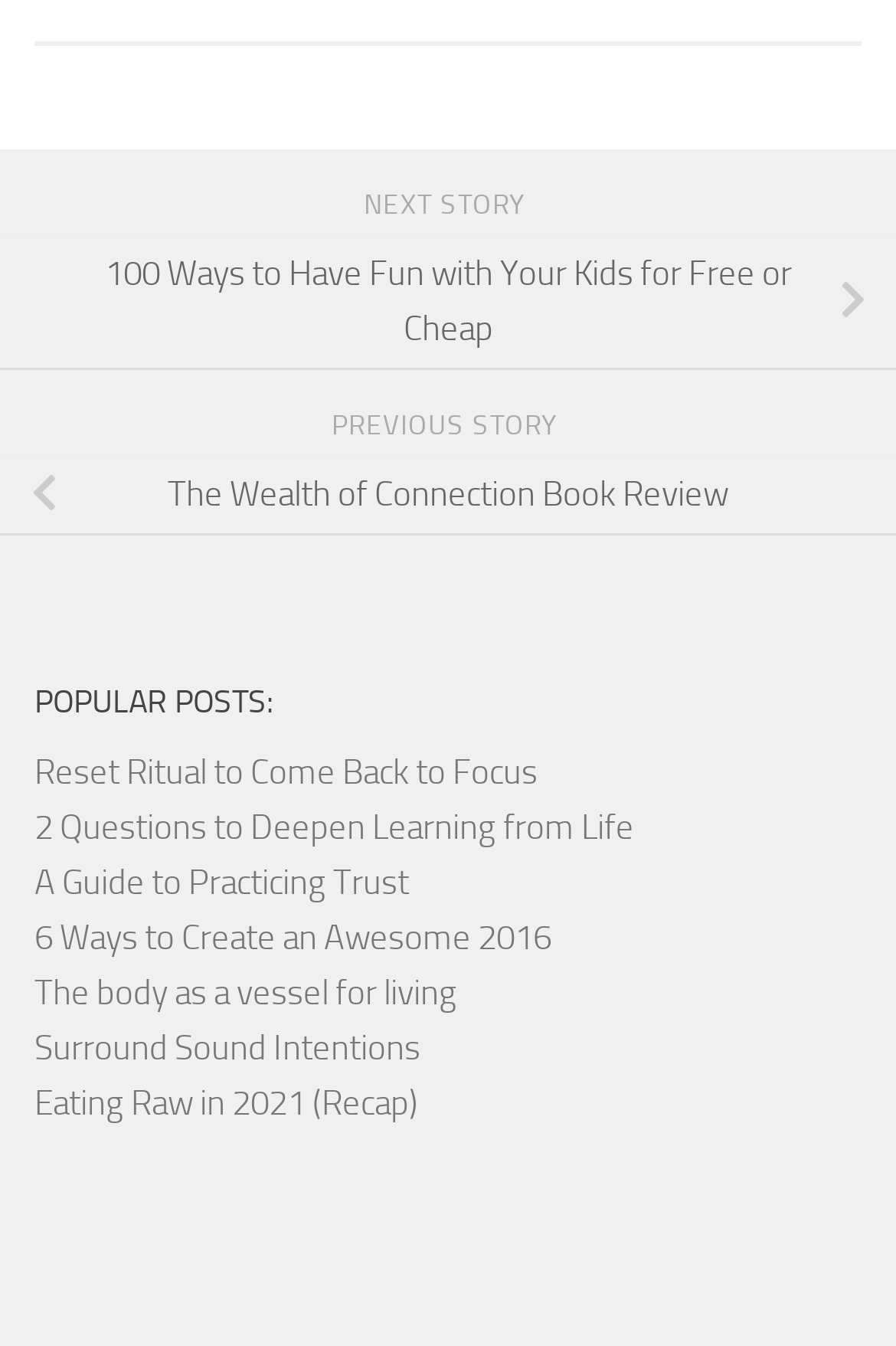What is the title of the first link? Look at the image and give a one-word or short phrase answer.

100 Ways to Have Fun with Your Kids for Free or Cheap